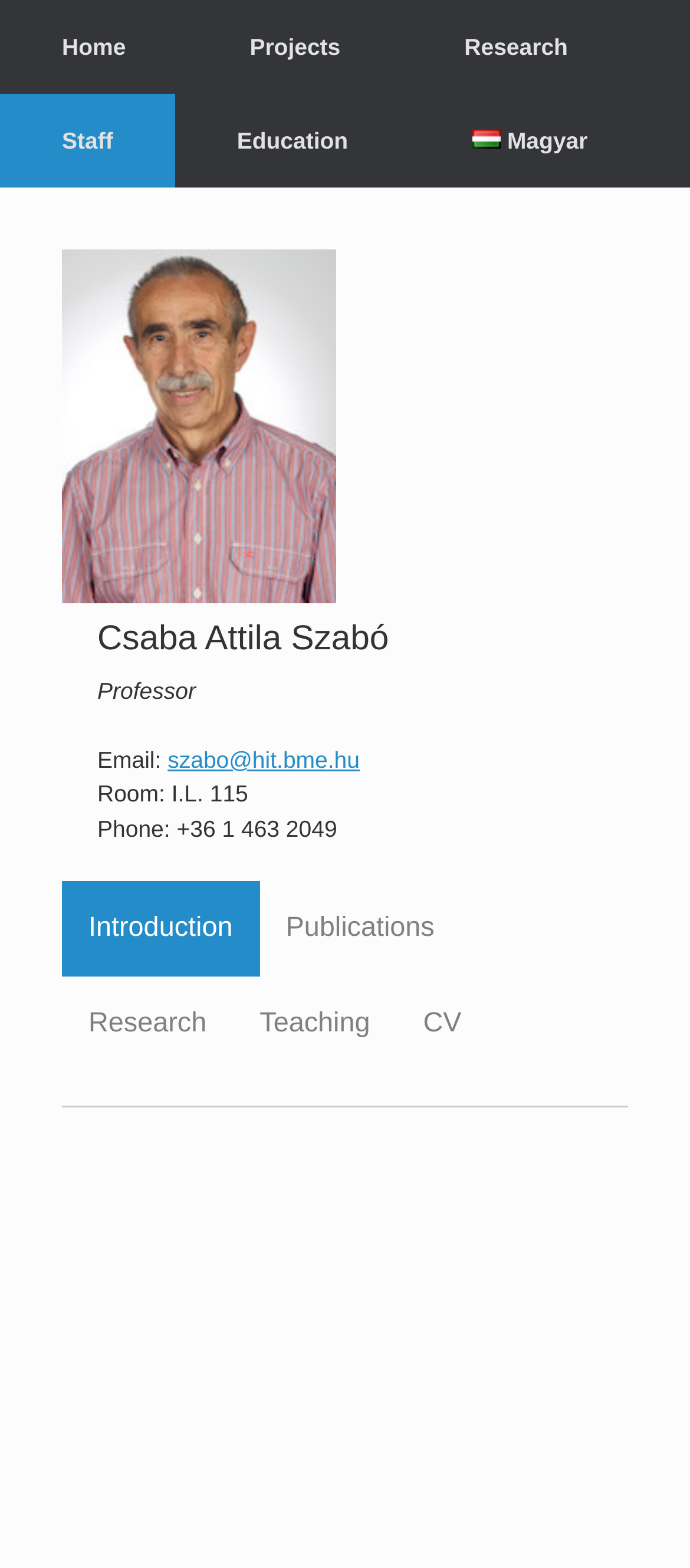Locate the bounding box coordinates of the element I should click to achieve the following instruction: "read introduction".

[0.09, 0.562, 0.376, 0.622]